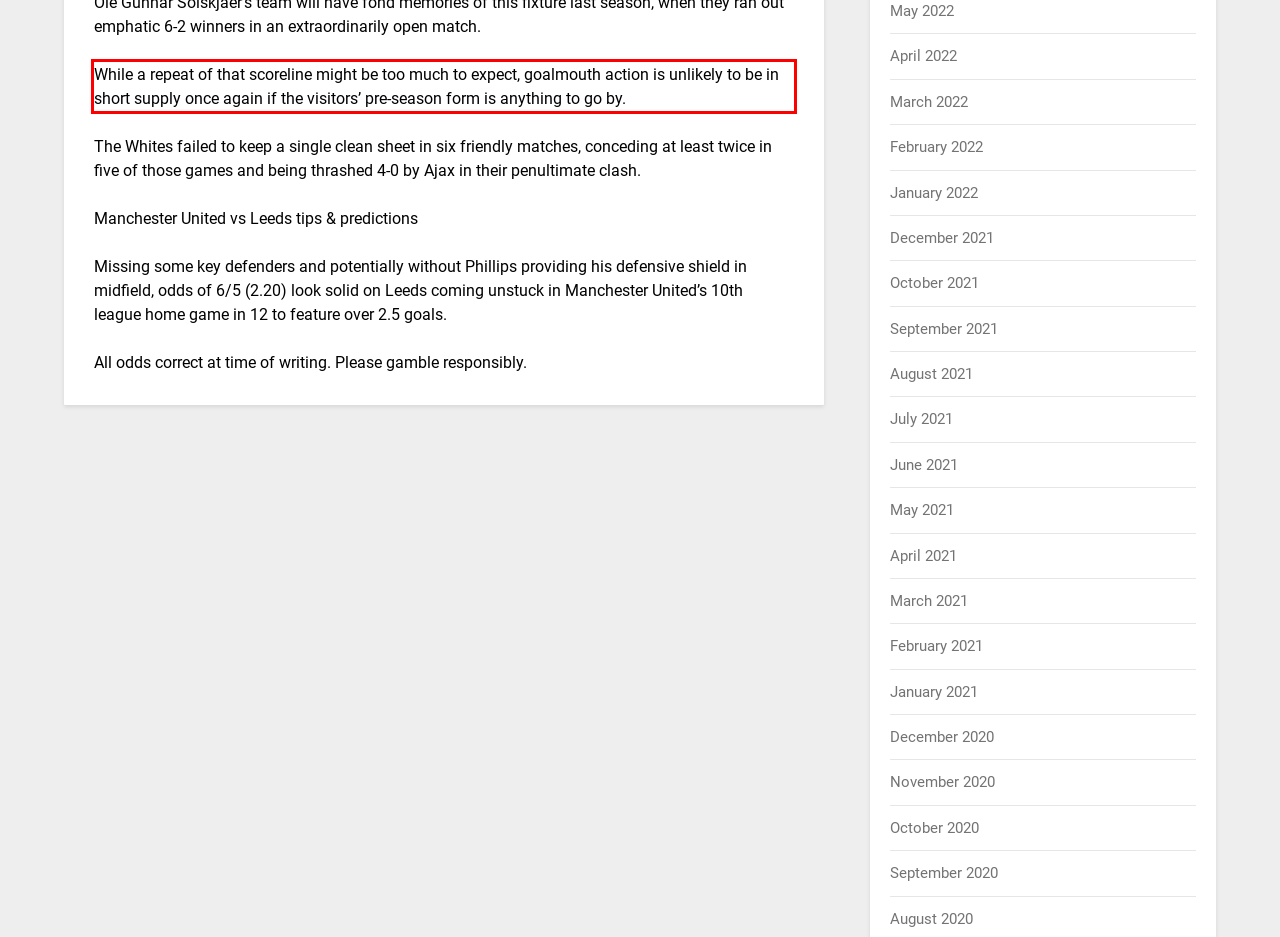You are presented with a webpage screenshot featuring a red bounding box. Perform OCR on the text inside the red bounding box and extract the content.

While a repeat of that scoreline might be too much to expect, goalmouth action is unlikely to be in short supply once again if the visitors’ pre-season form is anything to go by.